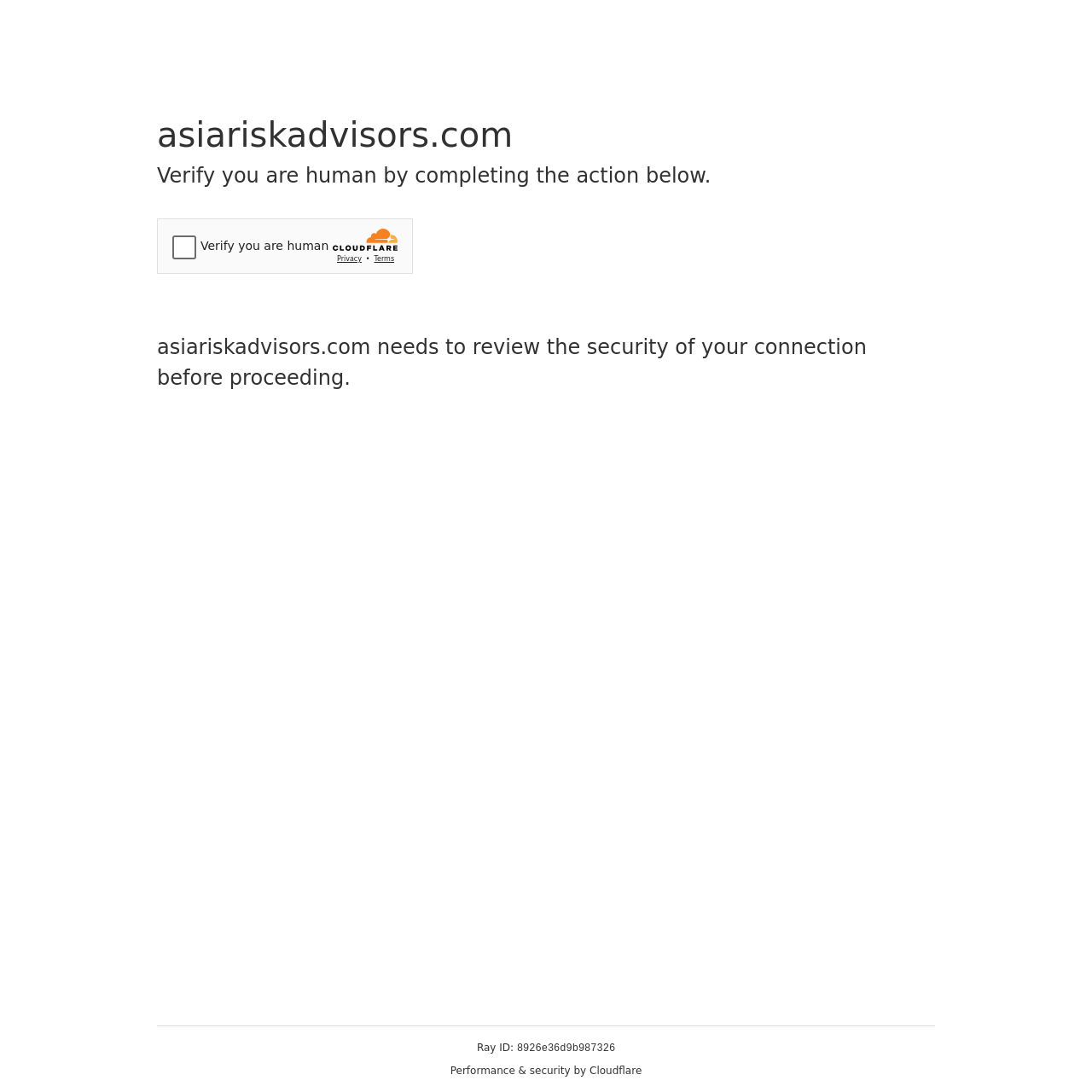Generate a detailed explanation of the webpage's features and information.

The webpage appears to be a security verification page. At the top, there is a heading displaying the website's name, "asiariskadvisors.com". Below it, another heading instructs the user to "Verify you are human by completing the action below." 

To the right of these headings, there is an iframe containing a Cloudflare security challenge, which takes up a significant portion of the top section of the page. 

Below the iframe, there is a paragraph of text explaining that "asiariskadvisors.com needs to review the security of your connection before proceeding." 

At the bottom of the page, there is a section containing three lines of text. The first line displays "Ray ID:", followed by a unique identifier "8926e36d9b987326" on the next line. The last line reads "Performance & security by Cloudflare", which is positioned near the bottom right corner of the page.